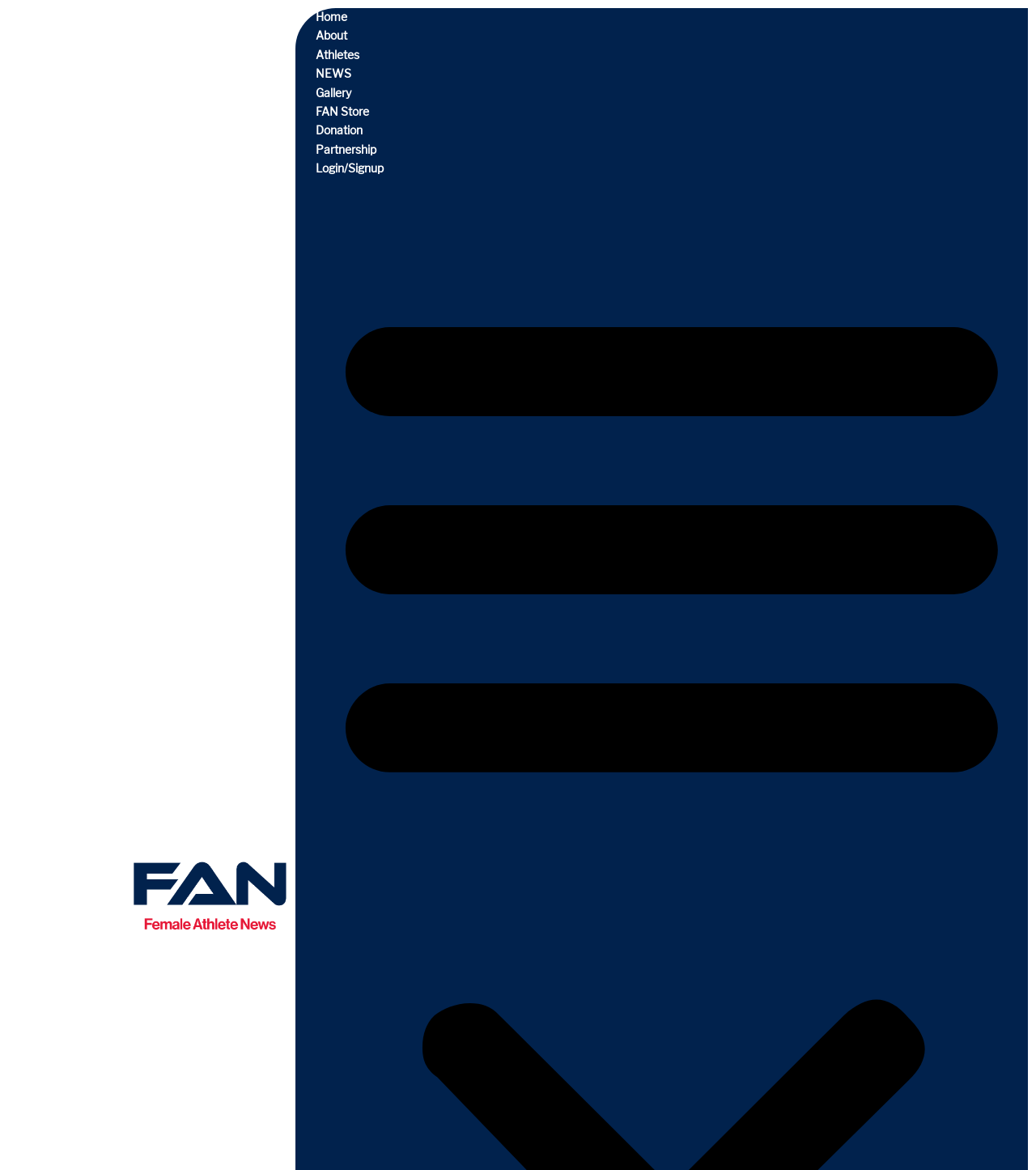Give a one-word or one-phrase response to the question: 
How many links are in the top navigation menu?

11